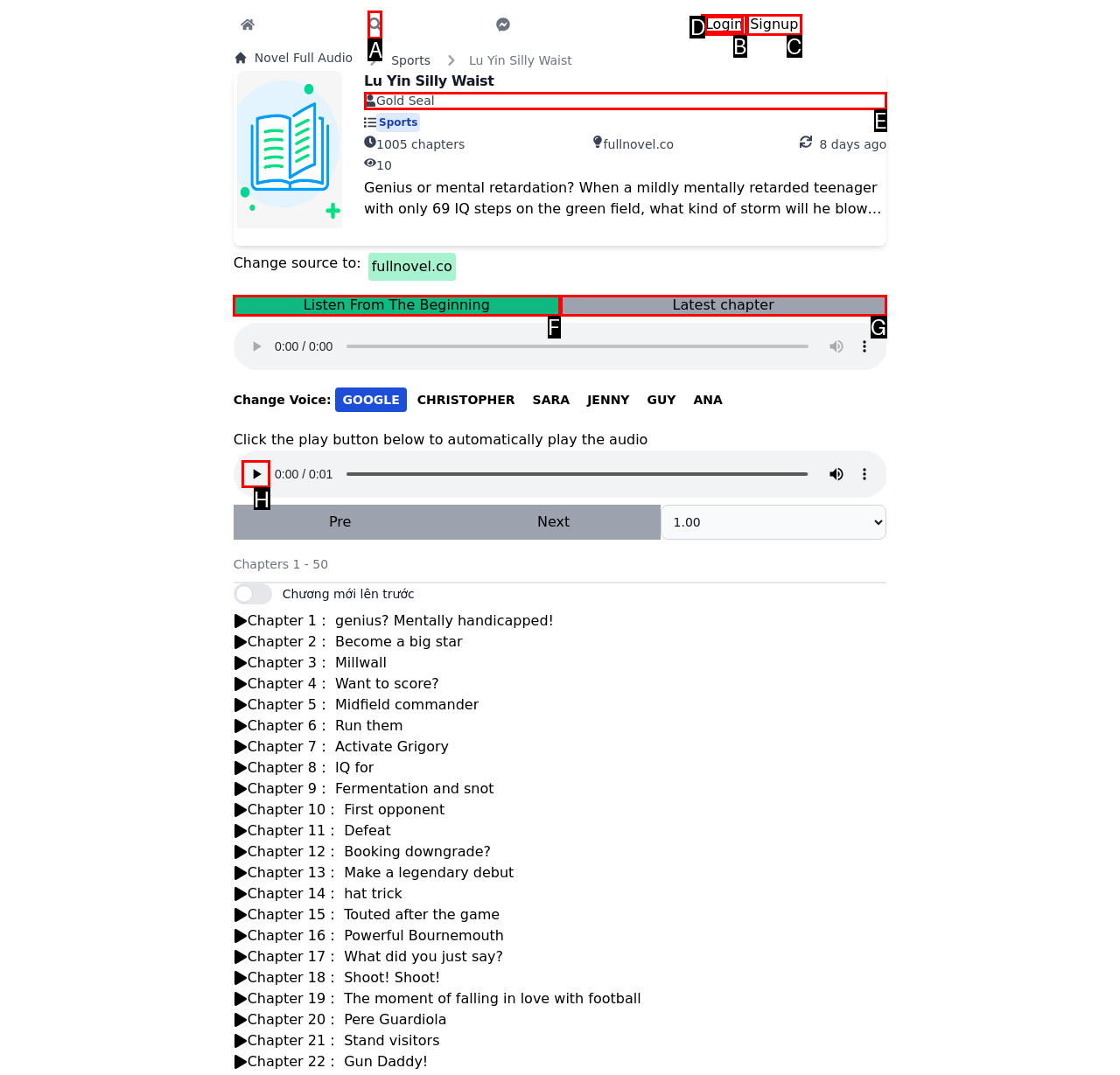Which lettered option should be clicked to perform the following task: Click the play button to start the audio
Respond with the letter of the appropriate option.

H